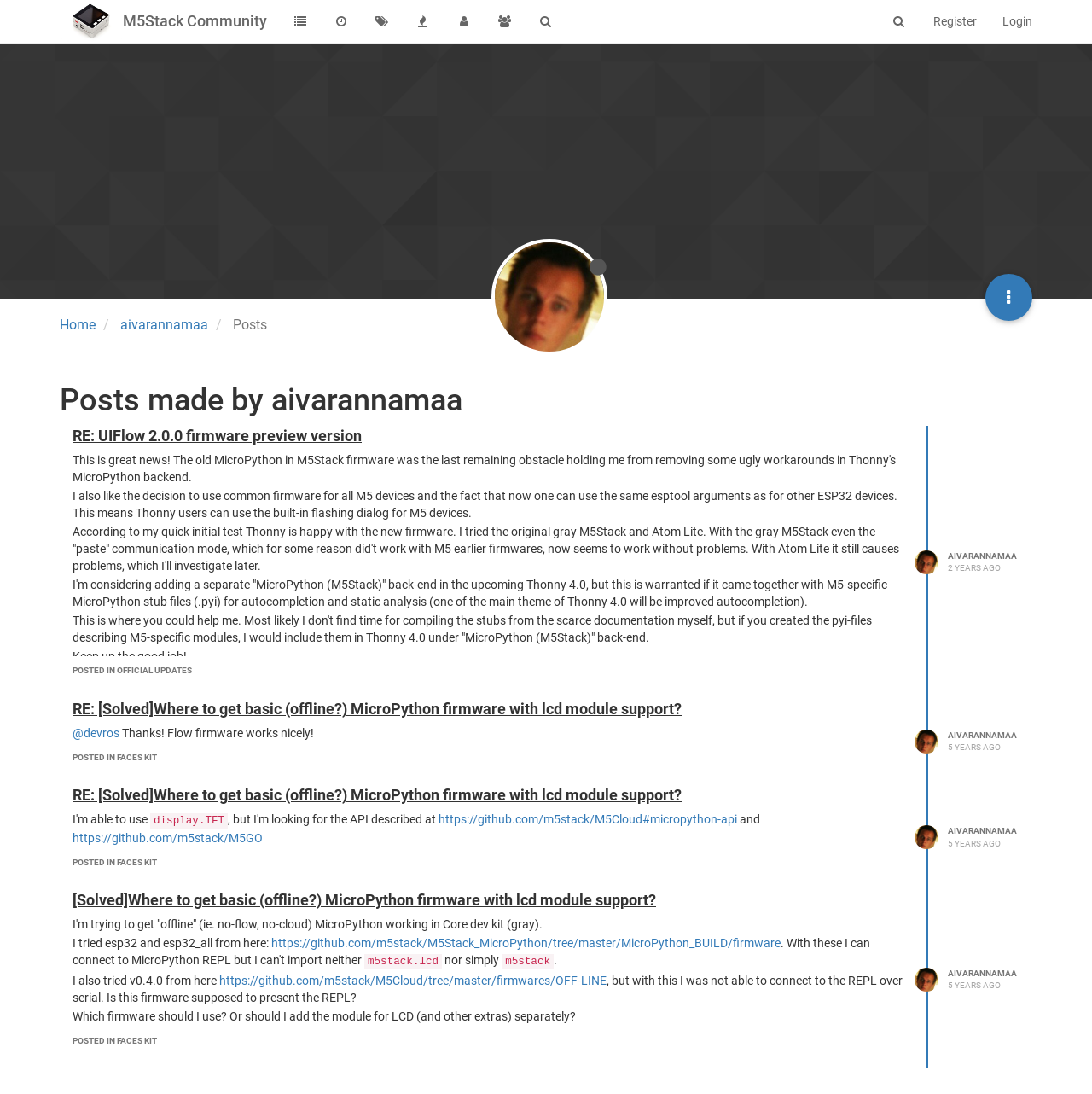Specify the bounding box coordinates for the region that must be clicked to perform the given instruction: "Go to the home page".

[0.055, 0.289, 0.088, 0.304]